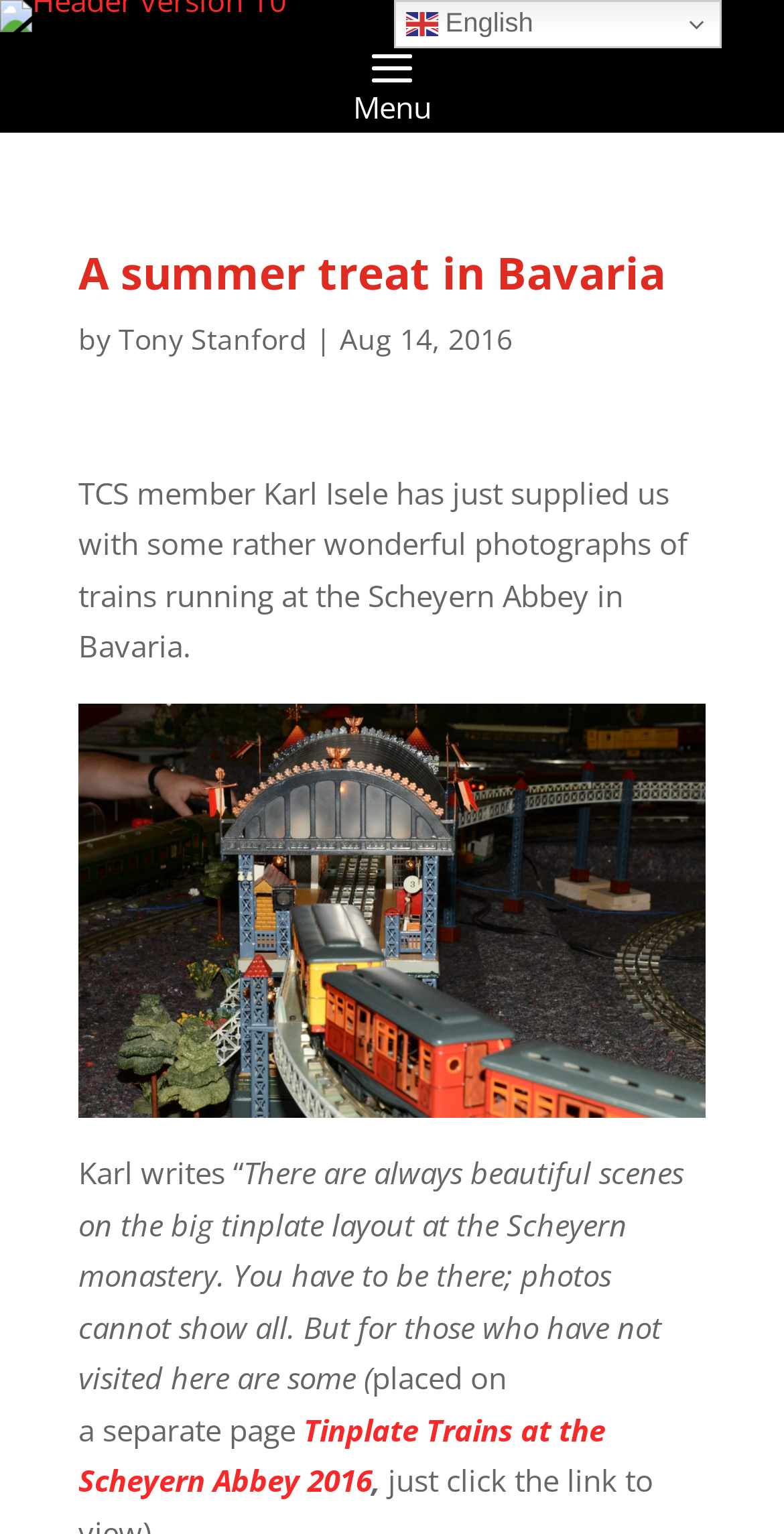Given the following UI element description: "Tony Stanford", find the bounding box coordinates in the webpage screenshot.

[0.151, 0.208, 0.392, 0.233]